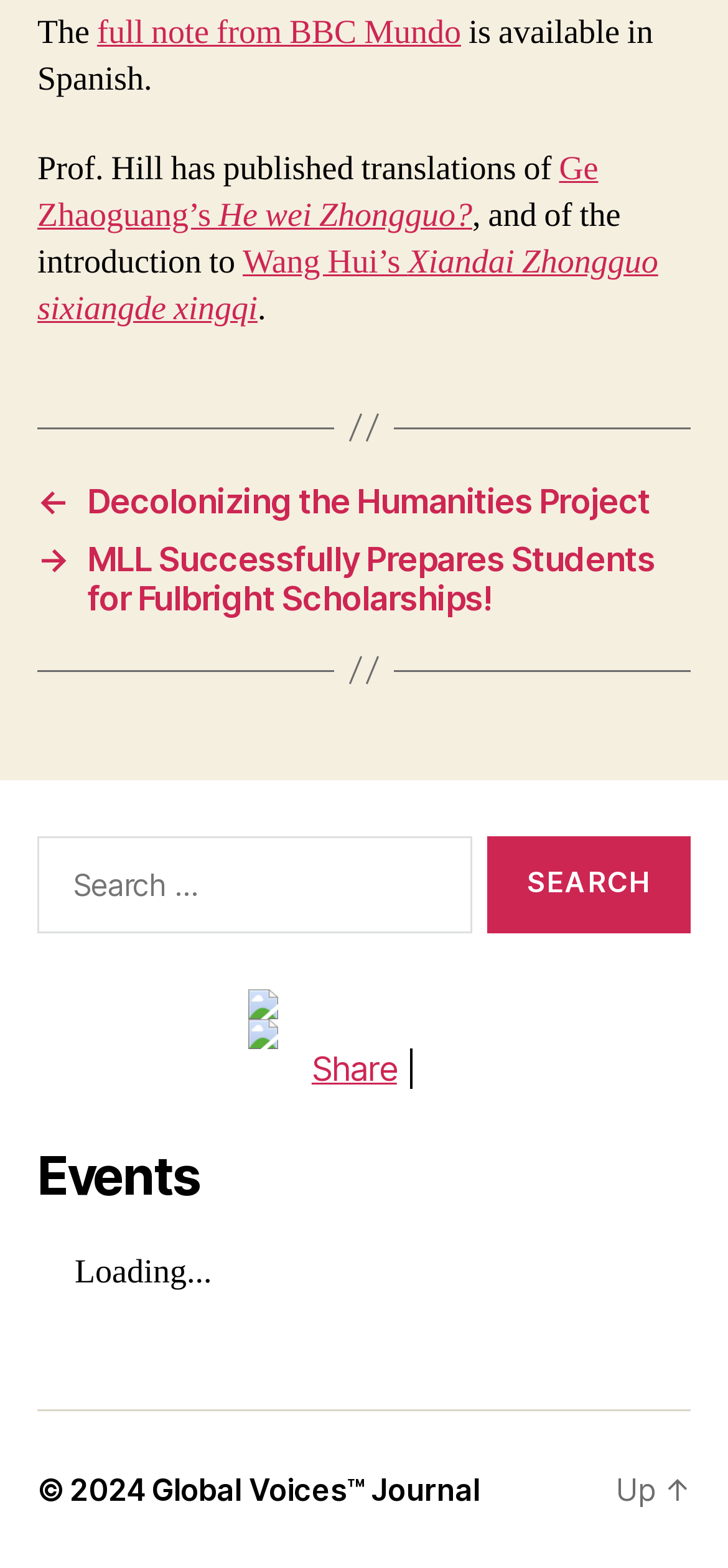What is the copyright year of the webpage?
Use the image to answer the question with a single word or phrase.

2024